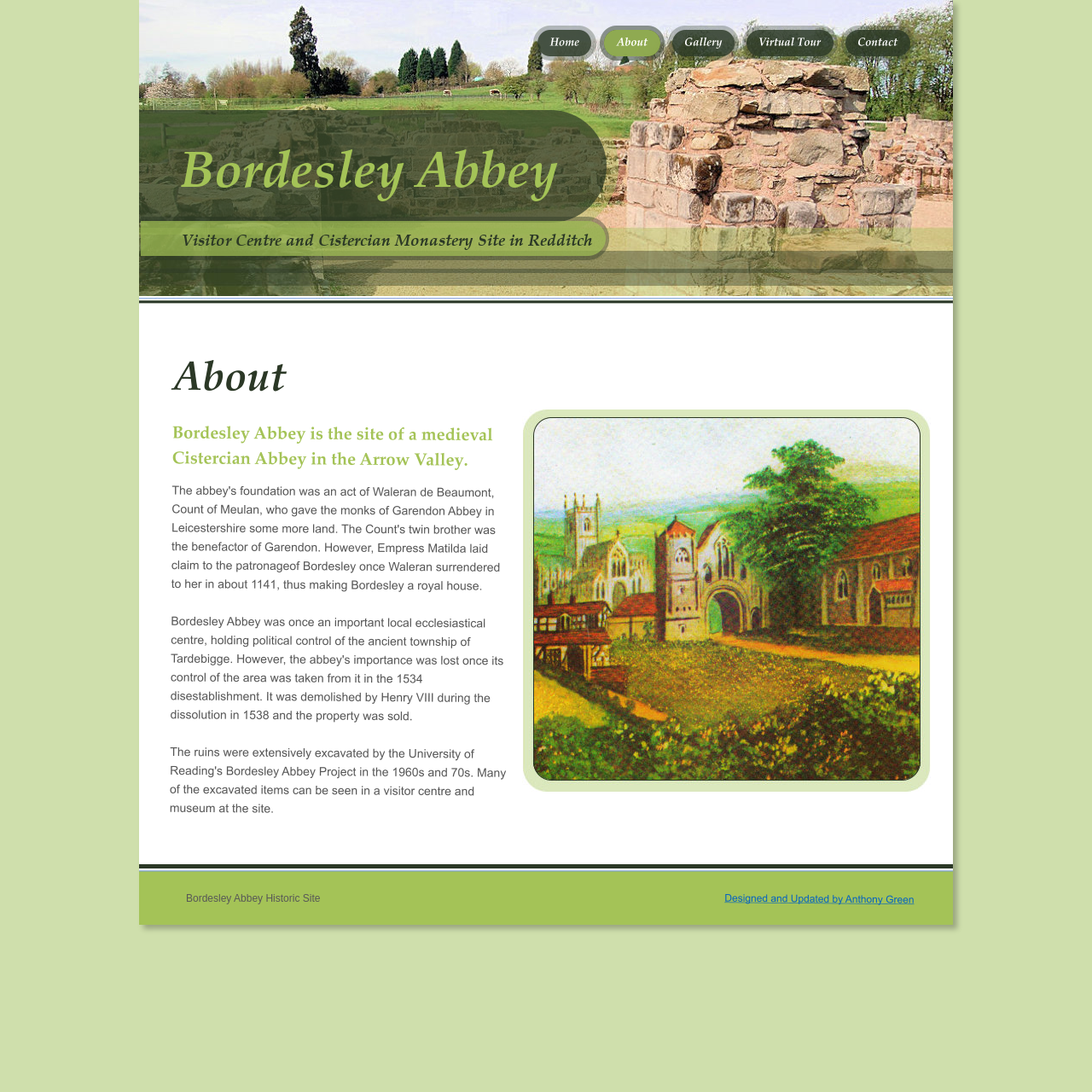Reply to the question with a single word or phrase:
What type of monastery is Bordesley Abbey?

Cistercian